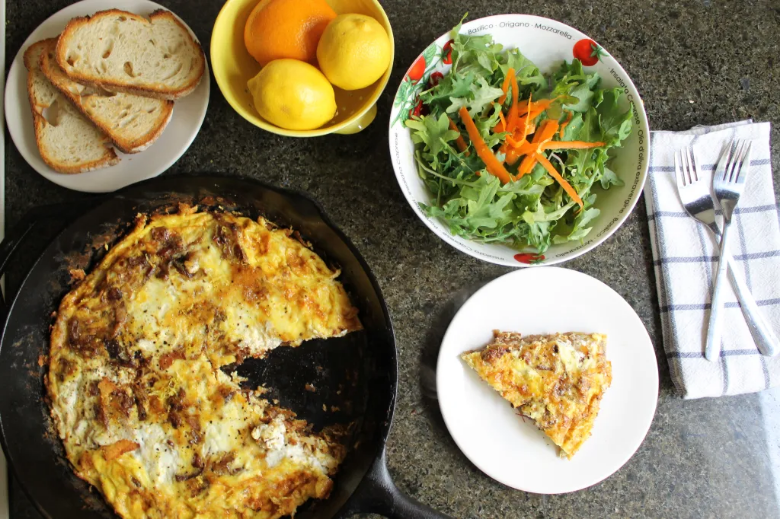Please answer the following query using a single word or phrase: 
What is the purpose of the striped dish towel?

To hint at an inviting dining experience